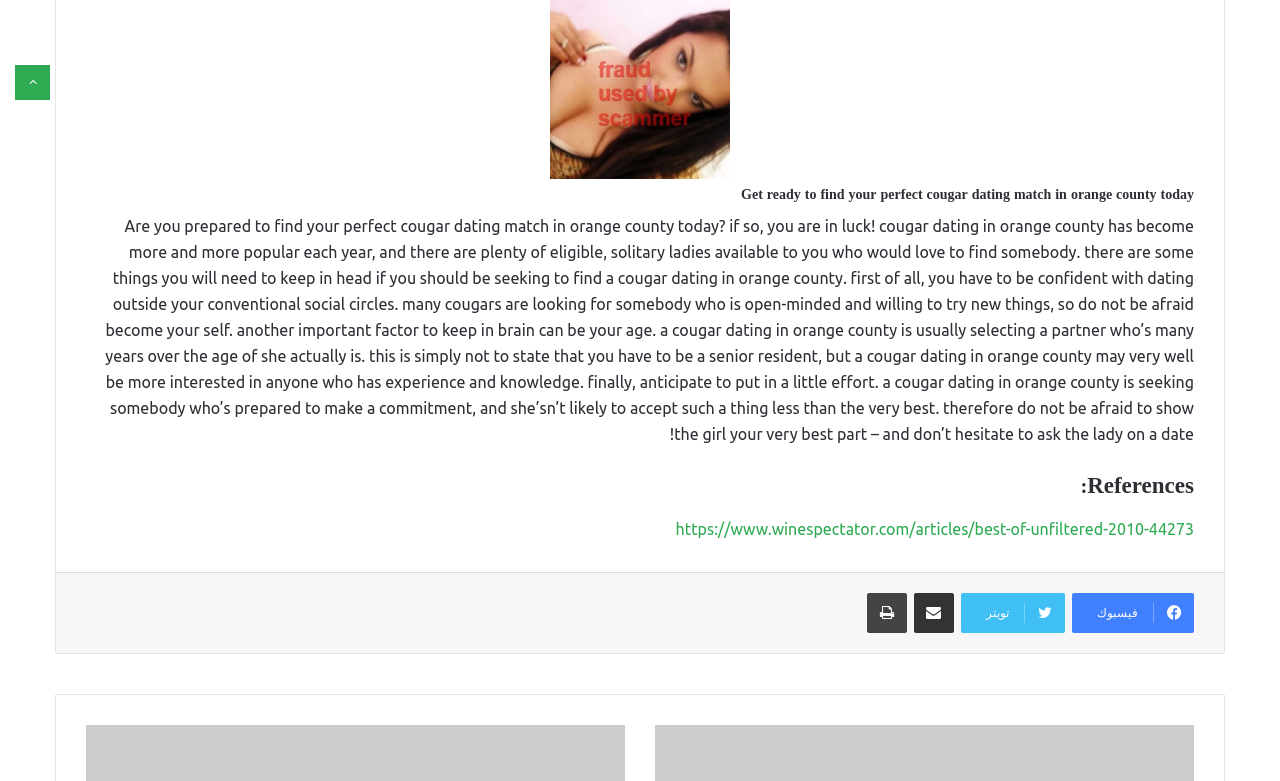Given the description "تويتر", provide the bounding box coordinates of the corresponding UI element.

[0.751, 0.759, 0.832, 0.81]